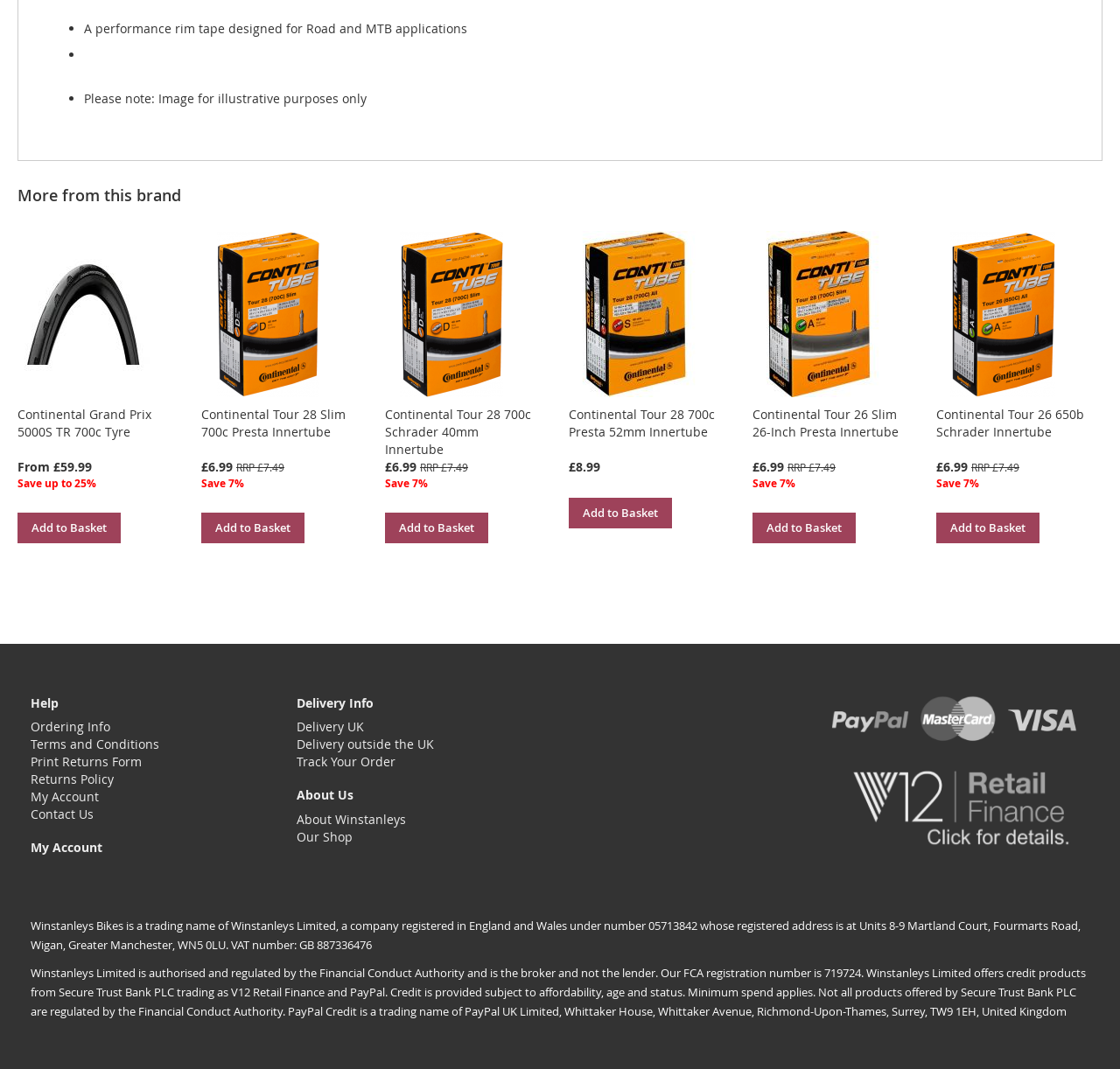Respond to the question below with a single word or phrase:
What is the brand of the products listed?

Continental